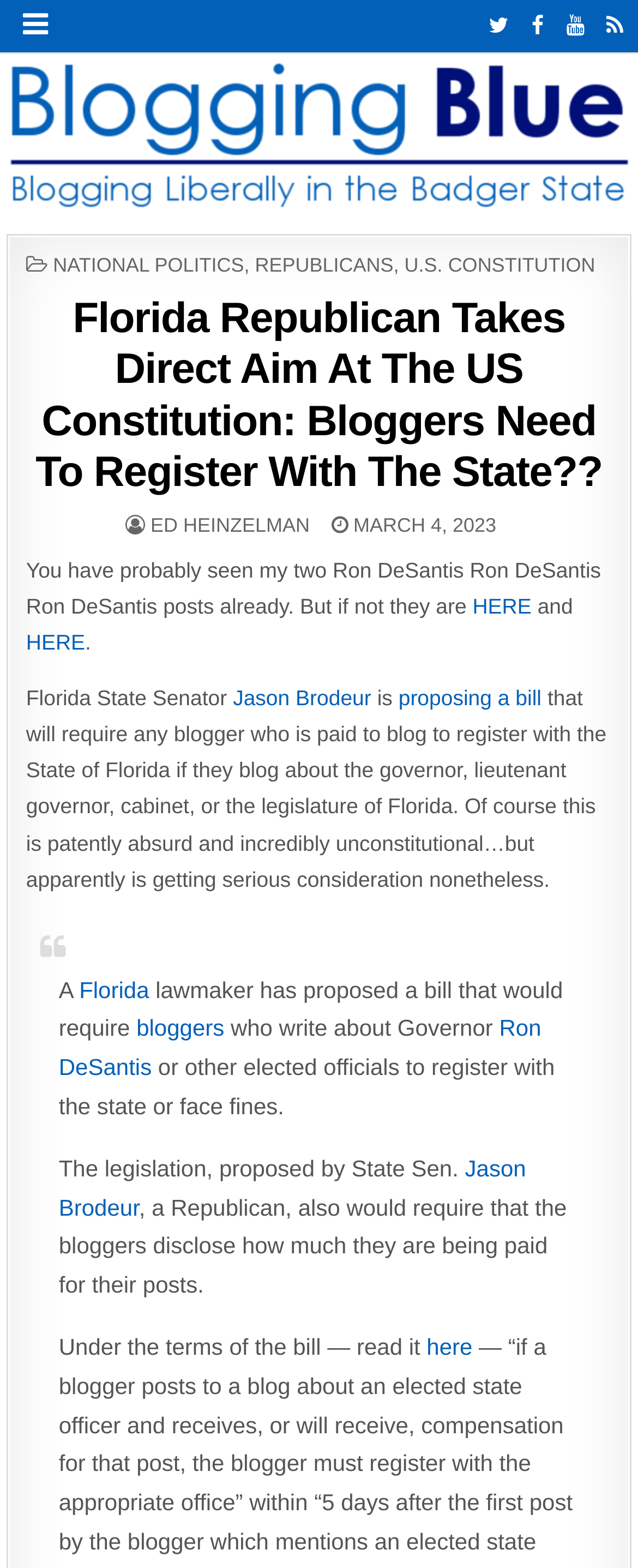Provide a single word or phrase to answer the given question: 
What is the name of the governor mentioned in the webpage?

Ron DeSantis